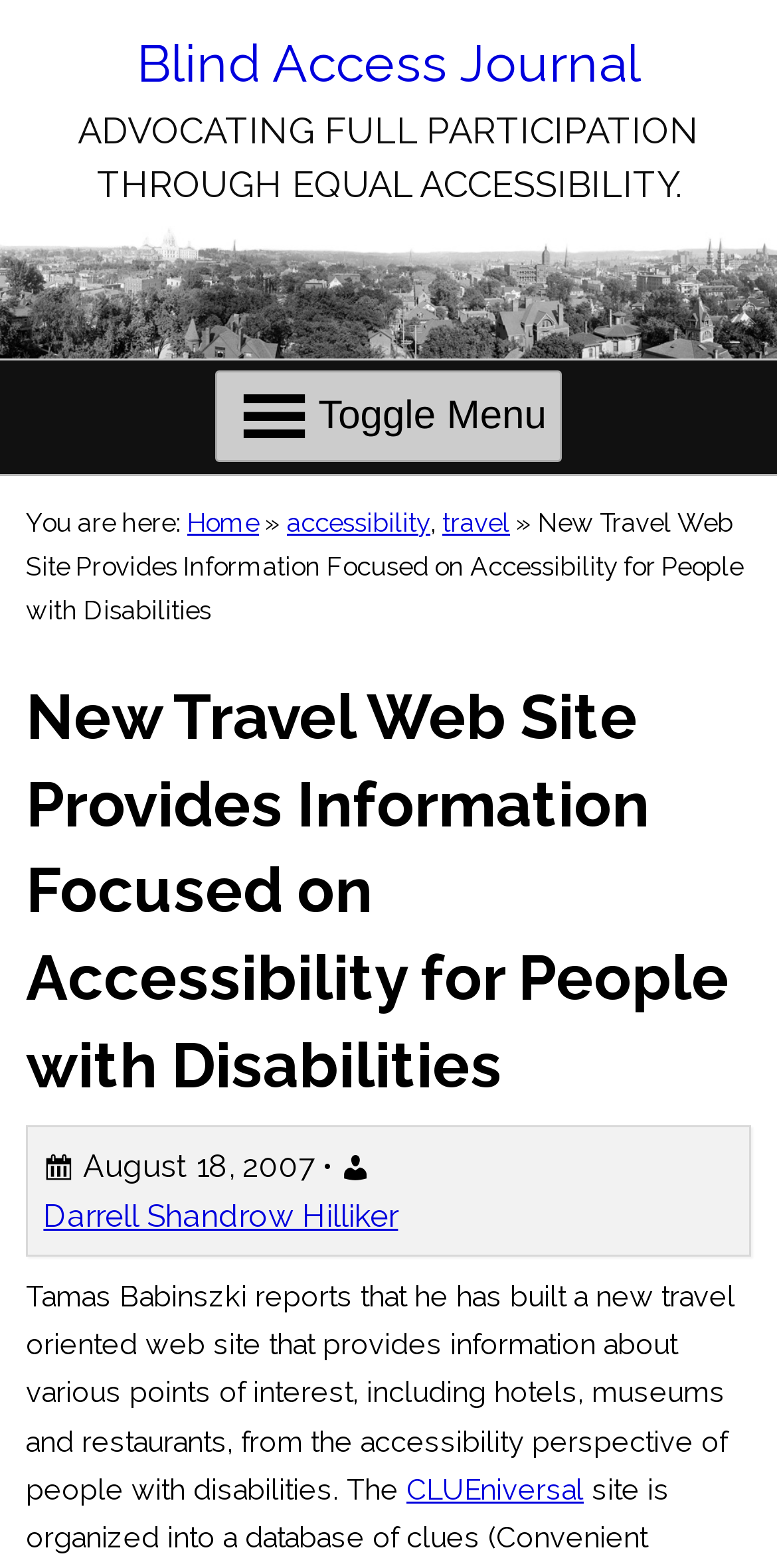What is the name of the website?
Based on the image, respond with a single word or phrase.

Blind Access Journal